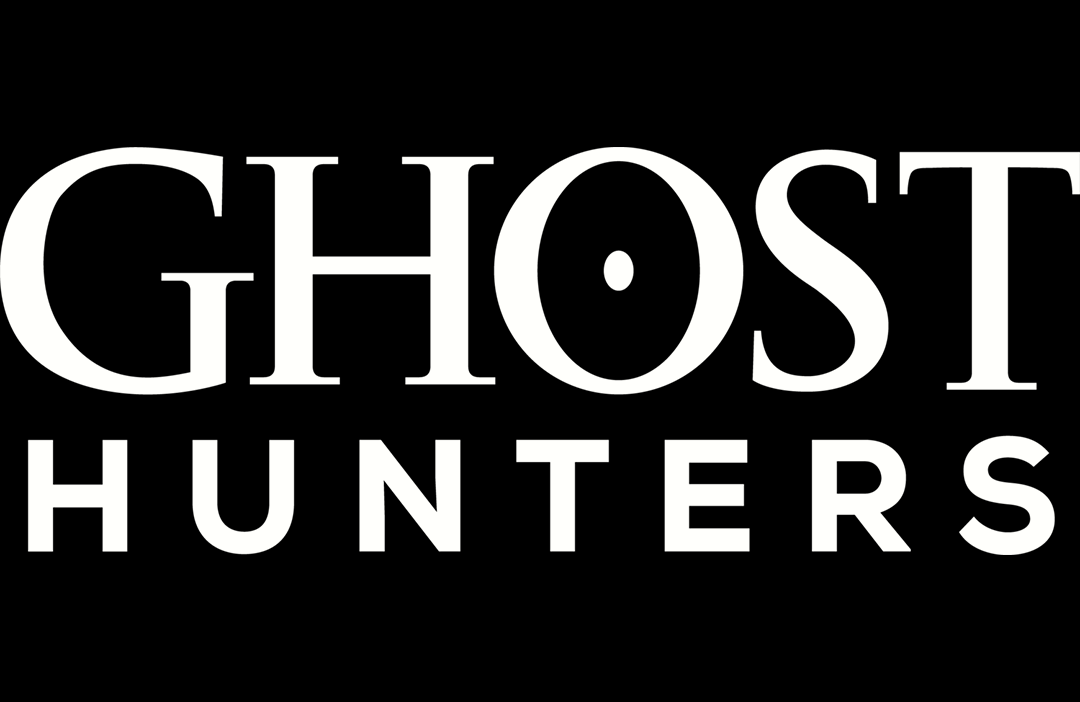What is the font size of 'GHOST' compared to 'HUNTERS'?
Based on the image, give a one-word or short phrase answer.

Larger